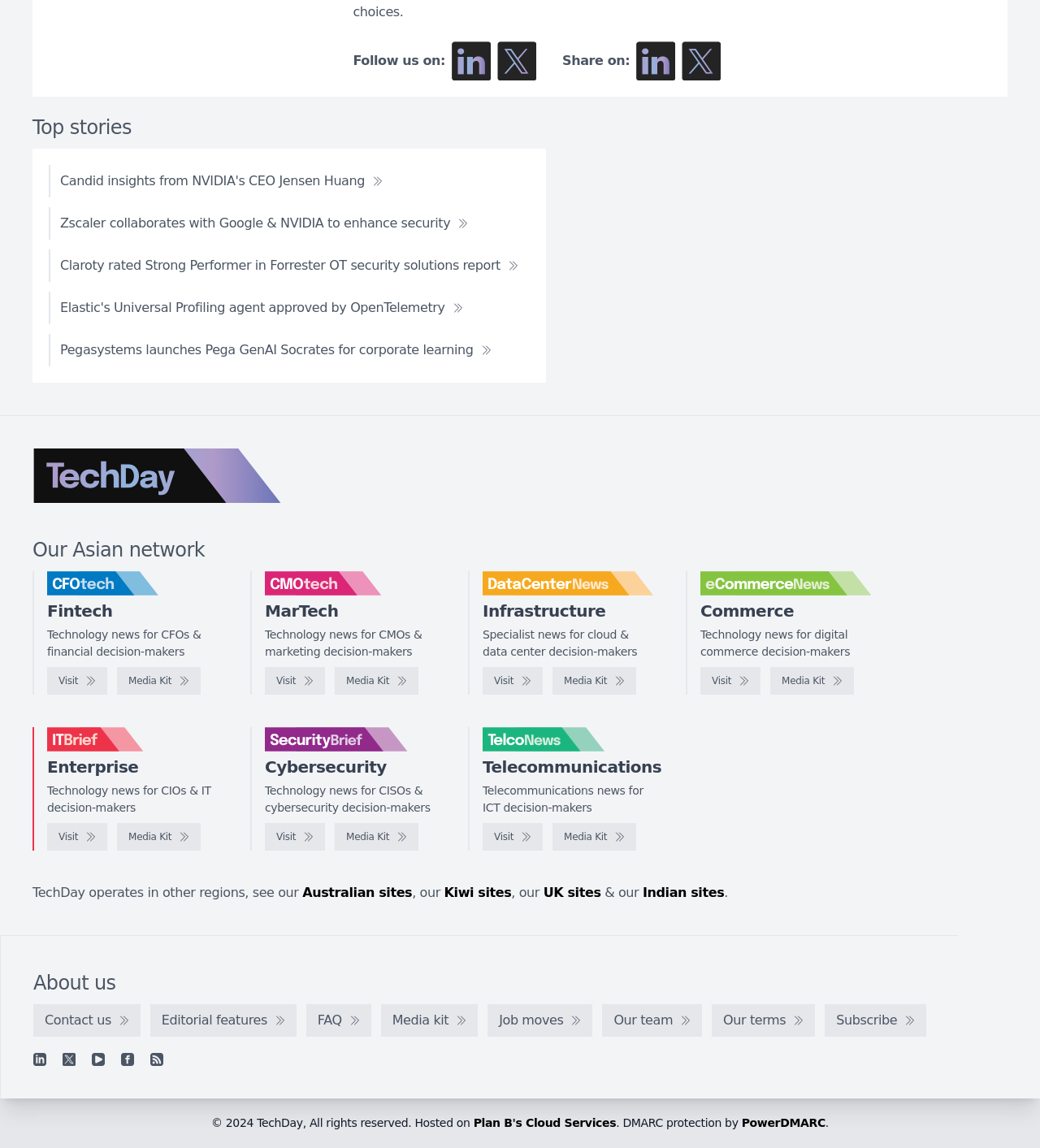Using the provided element description "Visit", determine the bounding box coordinates of the UI element.

[0.673, 0.581, 0.731, 0.605]